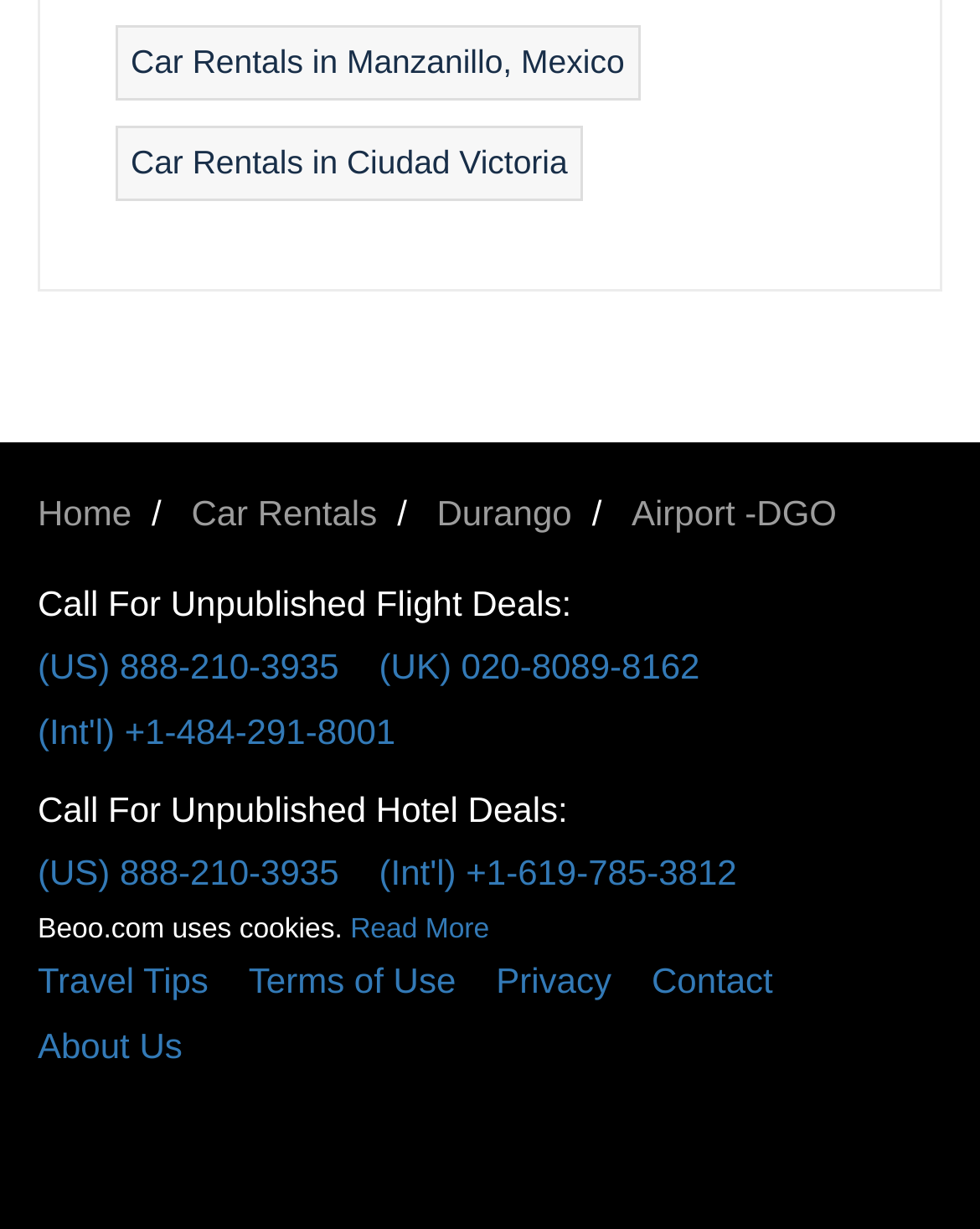How many static text elements are there on the webpage?
Look at the image and answer the question using a single word or phrase.

4